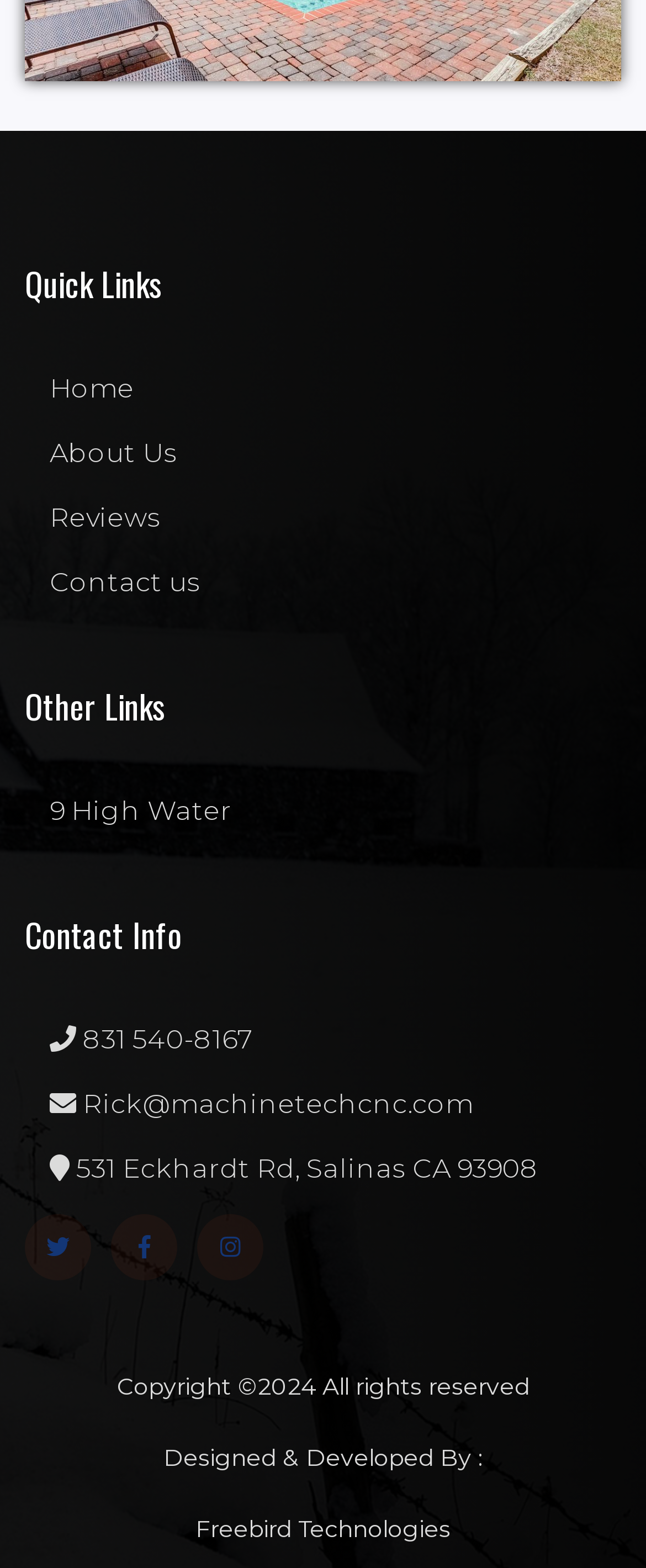What is the email address in the 'Contact Info' section?
Please answer the question with a detailed response using the information from the screenshot.

I looked for the email address in the 'Contact Info' section and found it next to the icon '', which is 'Rick@machinetechcnc.com'.